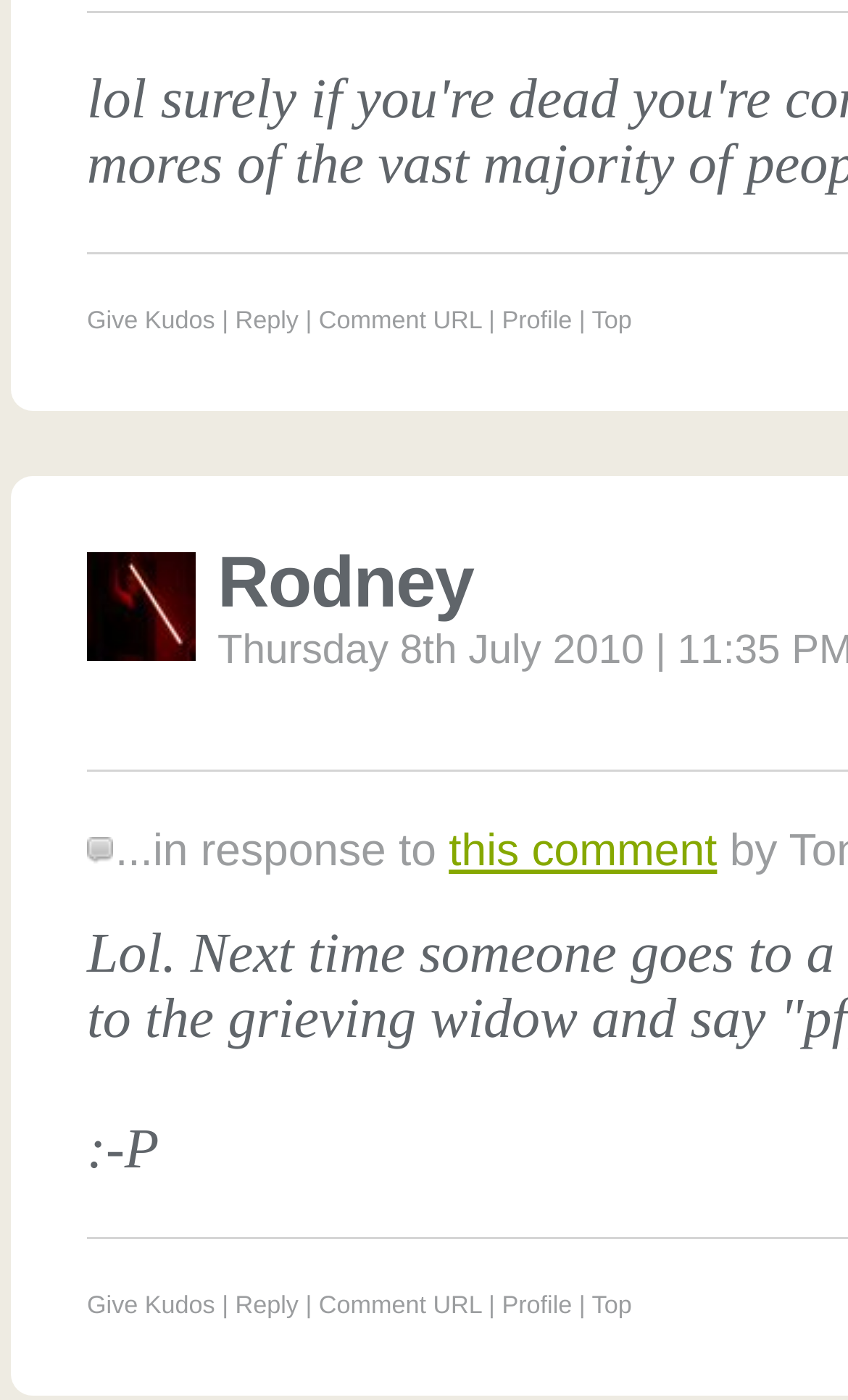Answer succinctly with a single word or phrase:
How many times does the 'Give Kudos' link appear?

Twice